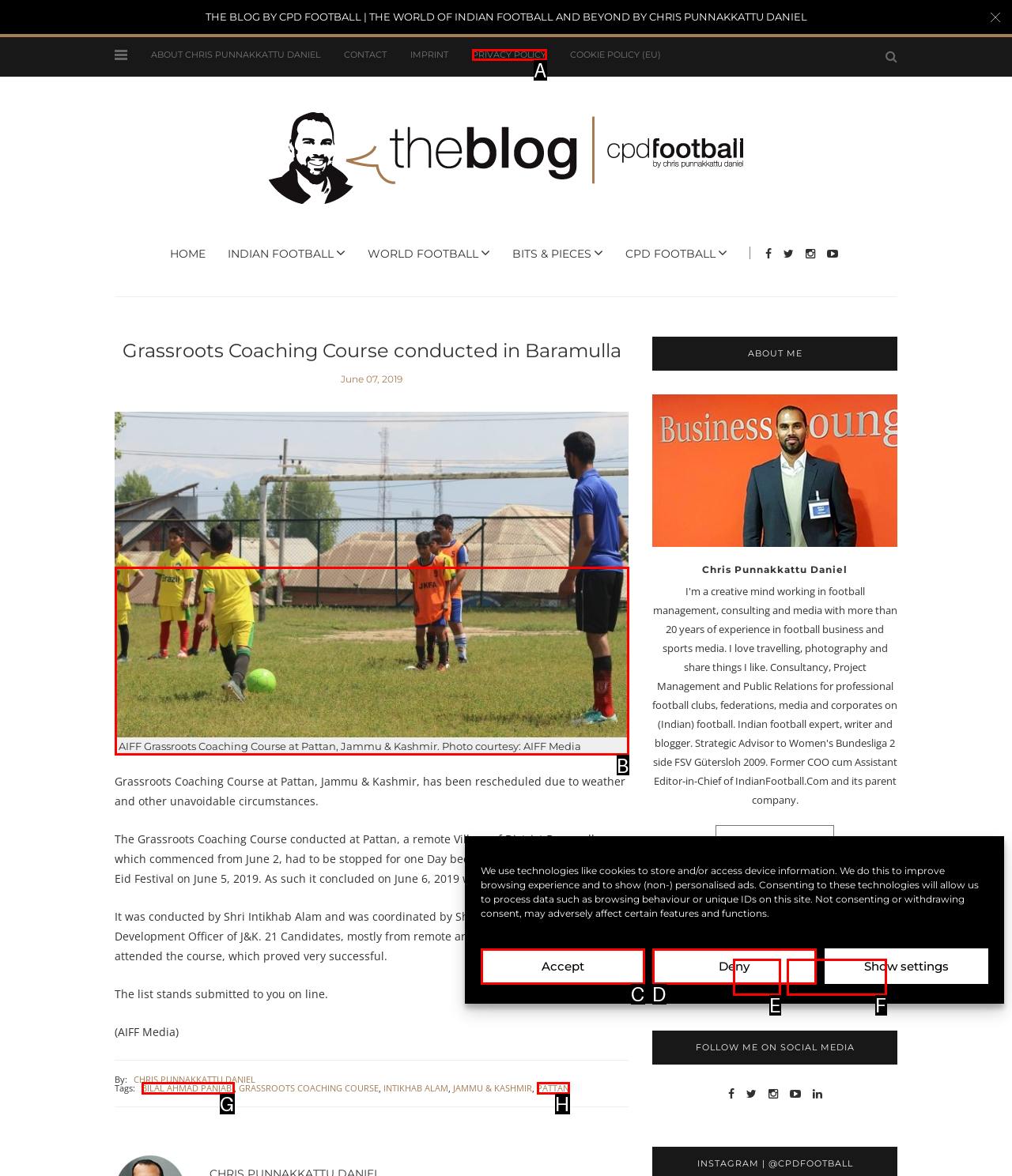From the available choices, determine which HTML element fits this description: Bilal Ahmad Panjabi Respond with the correct letter.

G